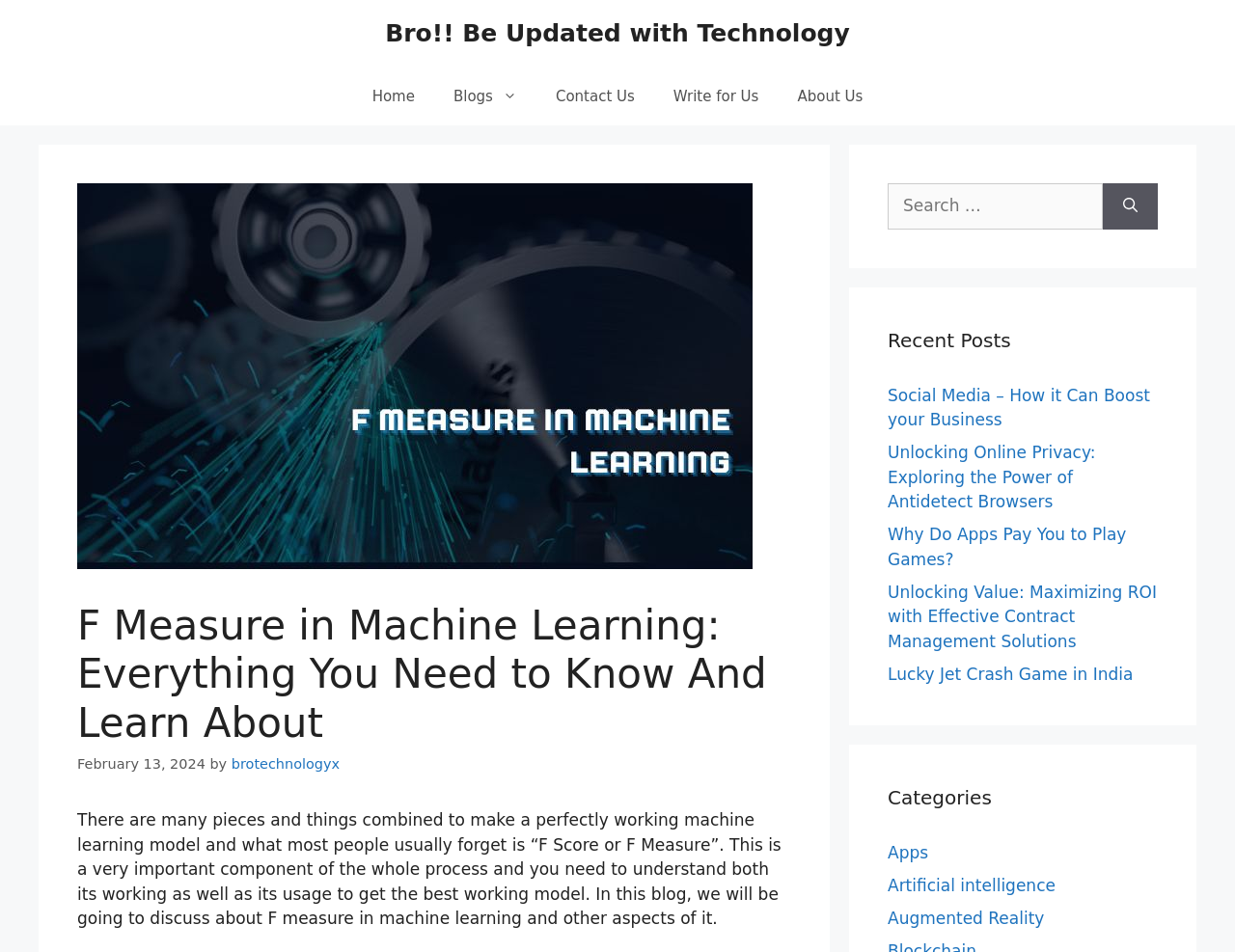How many recent posts are listed on the webpage?
Based on the screenshot, give a detailed explanation to answer the question.

The recent posts are listed in the complementary element with the heading 'Recent Posts'. There are 5 link elements that represent the recent posts, which are 'Social Media – How it Can Boost your Business', 'Unlocking Online Privacy: Exploring the Power of Antidetect Browsers', 'Why Do Apps Pay You to Play Games?', 'Unlocking Value: Maximizing ROI with Effective Contract Management Solutions', and 'Lucky Jet Crash Game in India'.